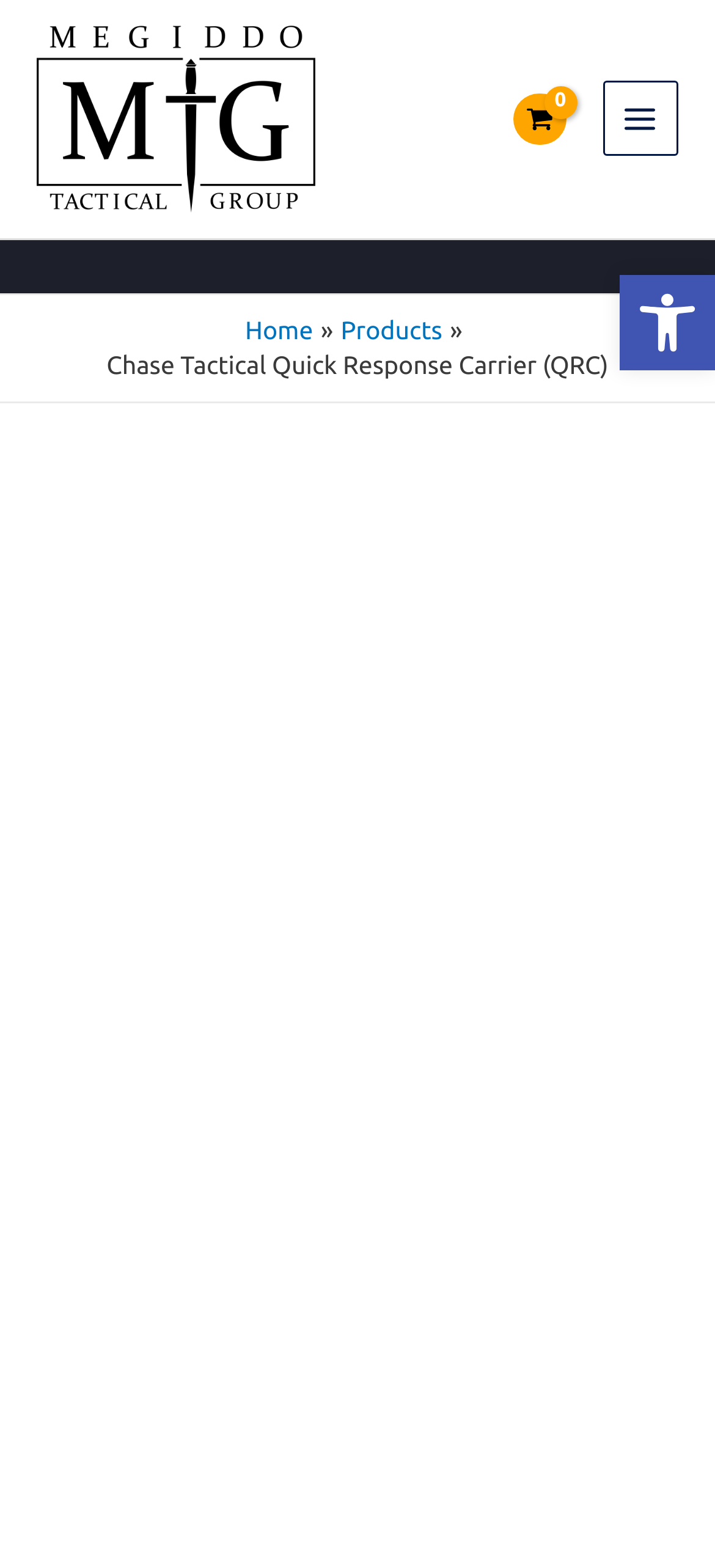Please give a concise answer to this question using a single word or phrase: 
What is the logo at the top left?

MTG Logo